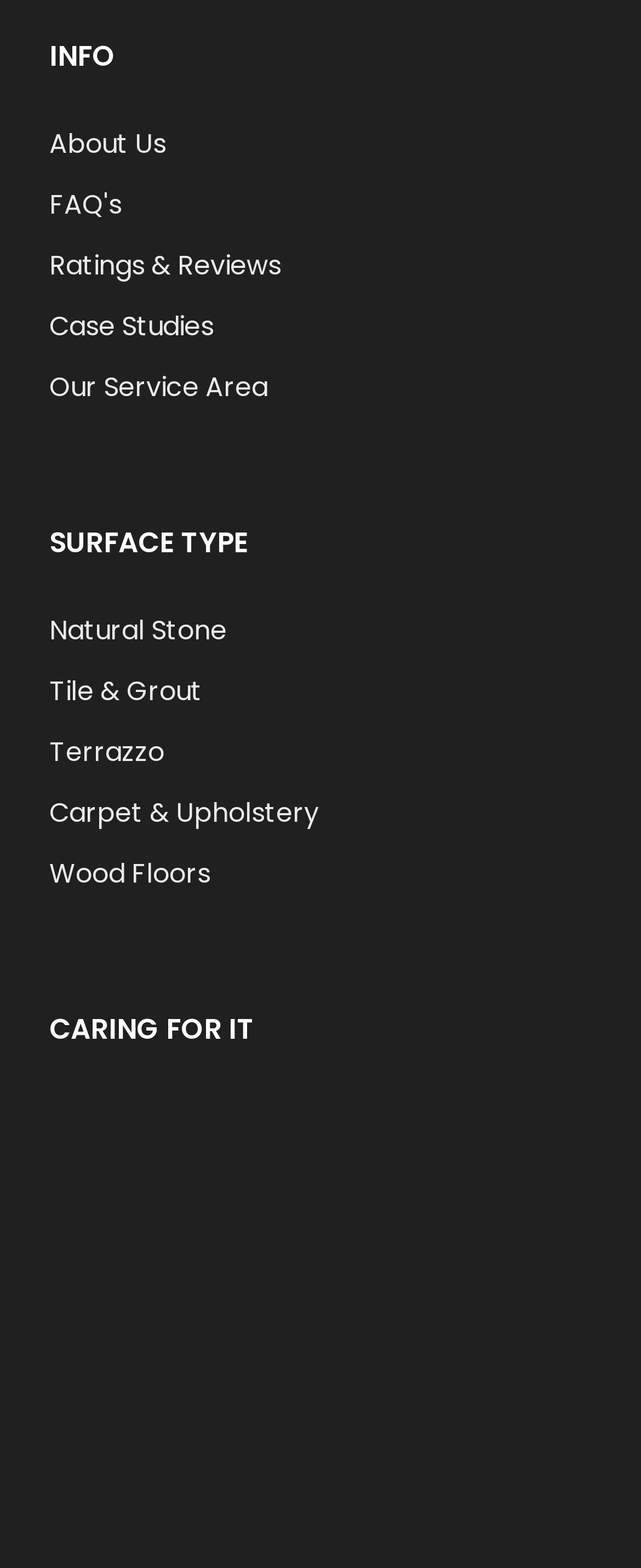Identify the bounding box coordinates of the region that should be clicked to execute the following instruction: "go to INFO page".

[0.077, 0.023, 0.179, 0.048]